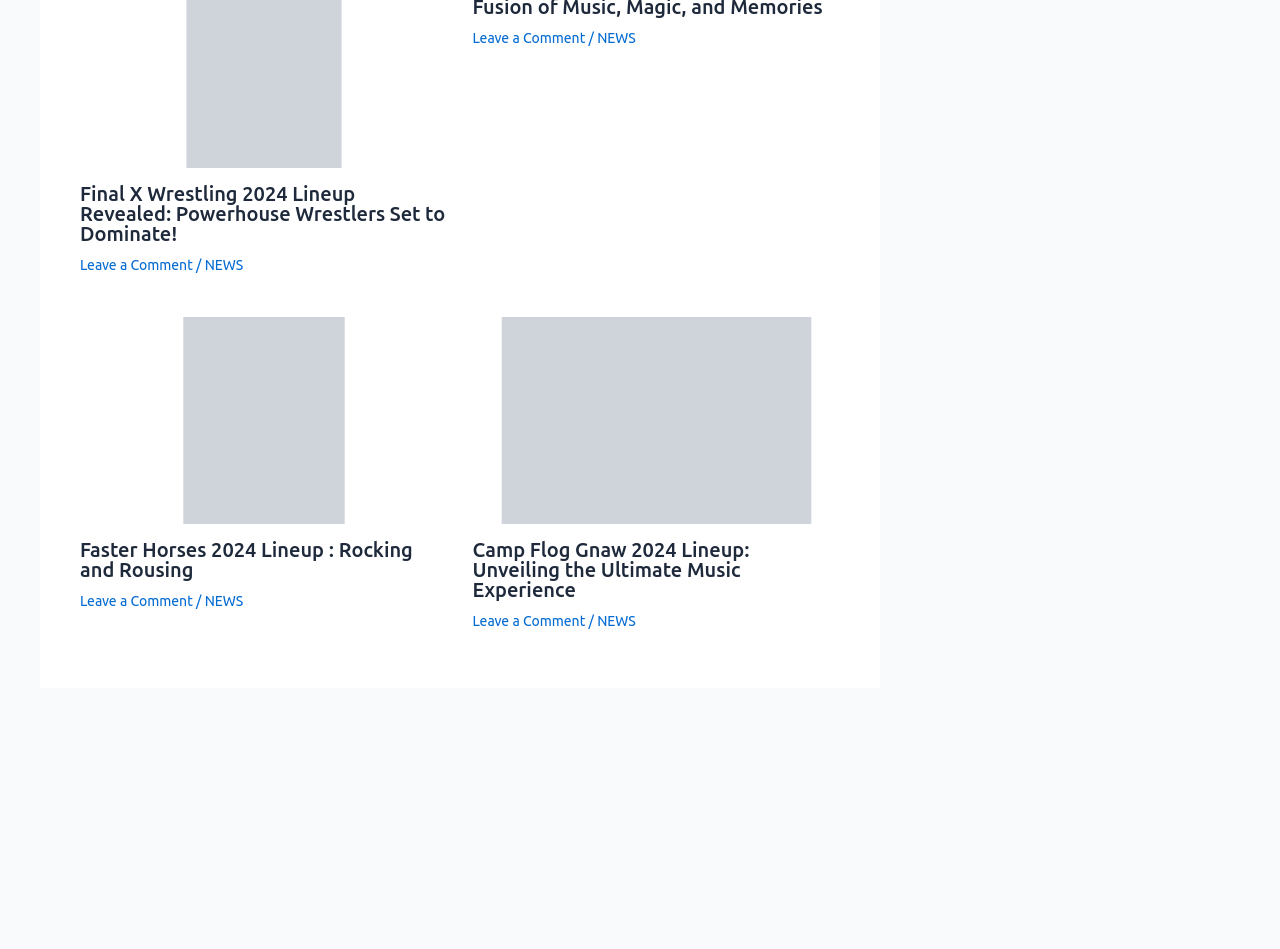Give a one-word or short-phrase answer to the following question: 
What is the topic of the first article?

Final X Wrestling 2024 Lineup